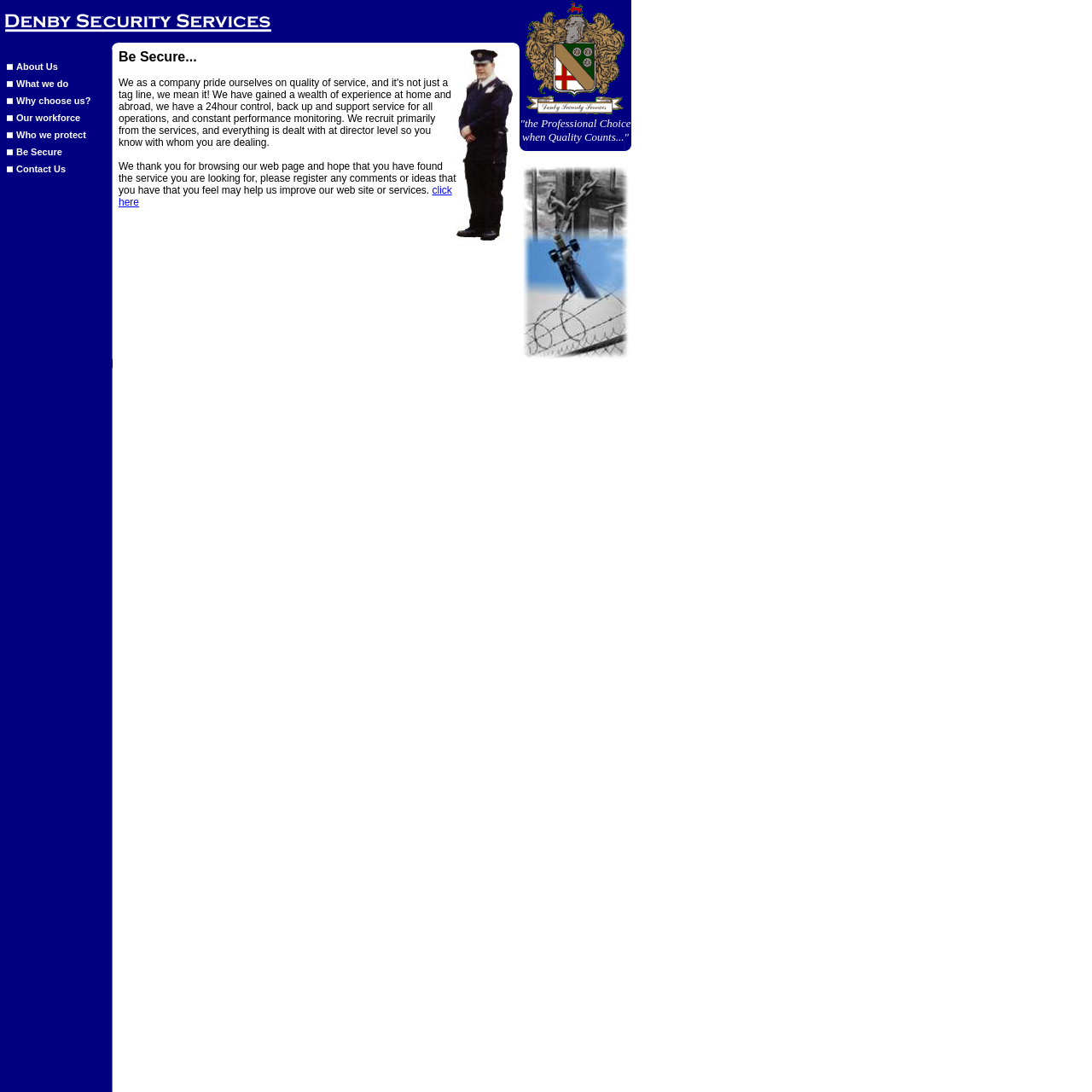Locate the bounding box coordinates of the area to click to fulfill this instruction: "Click Contact Us". The bounding box should be presented as four float numbers between 0 and 1, in the order [left, top, right, bottom].

[0.015, 0.15, 0.06, 0.159]